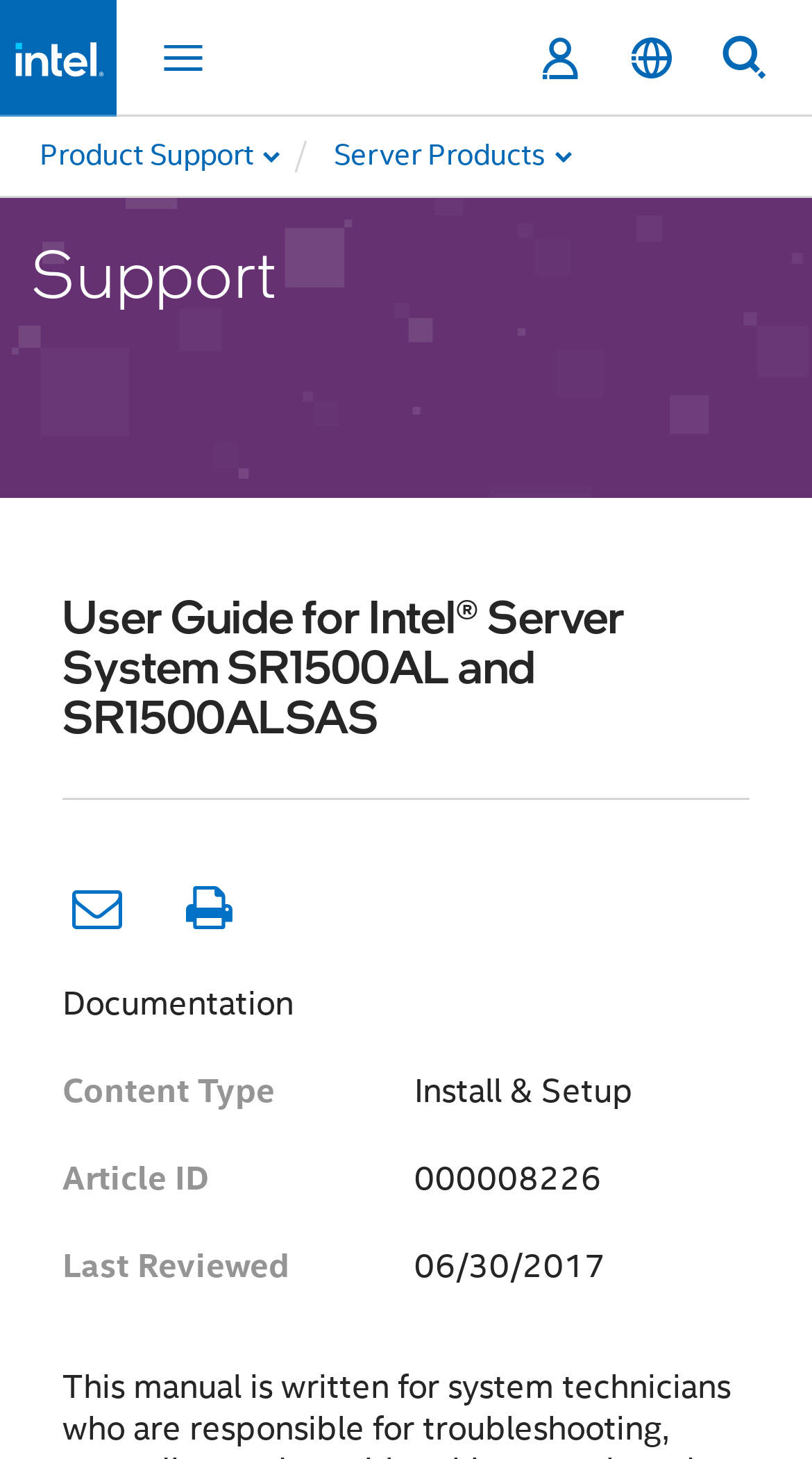Locate the bounding box coordinates of the element to click to perform the following action: 'Toggle search'. The coordinates should be given as four float values between 0 and 1, in the form of [left, top, right, bottom].

[0.877, 0.0, 0.956, 0.08]